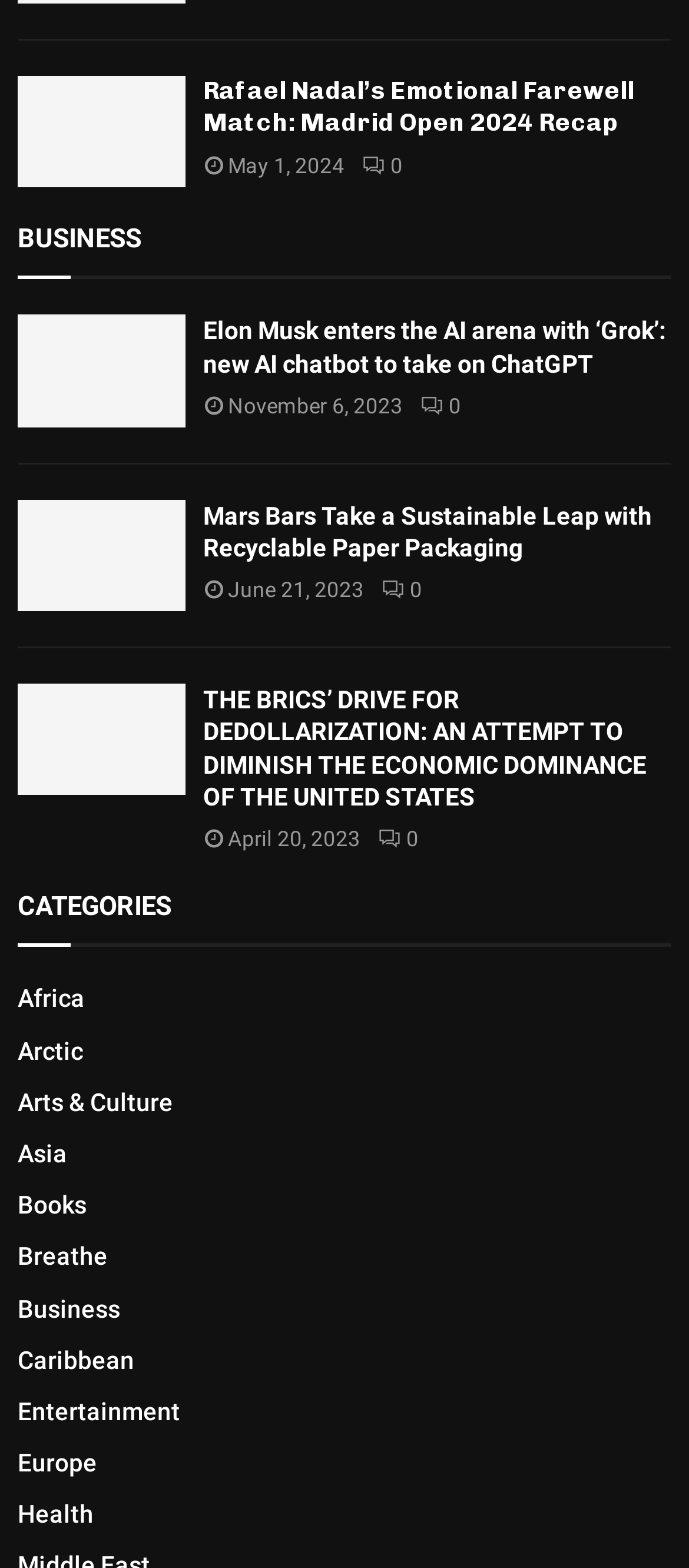Find the bounding box coordinates of the element you need to click on to perform this action: 'Explore Mars Bars Take a Sustainable Leap with Recyclable Paper Packaging article'. The coordinates should be represented by four float values between 0 and 1, in the format [left, top, right, bottom].

[0.026, 0.319, 0.269, 0.39]